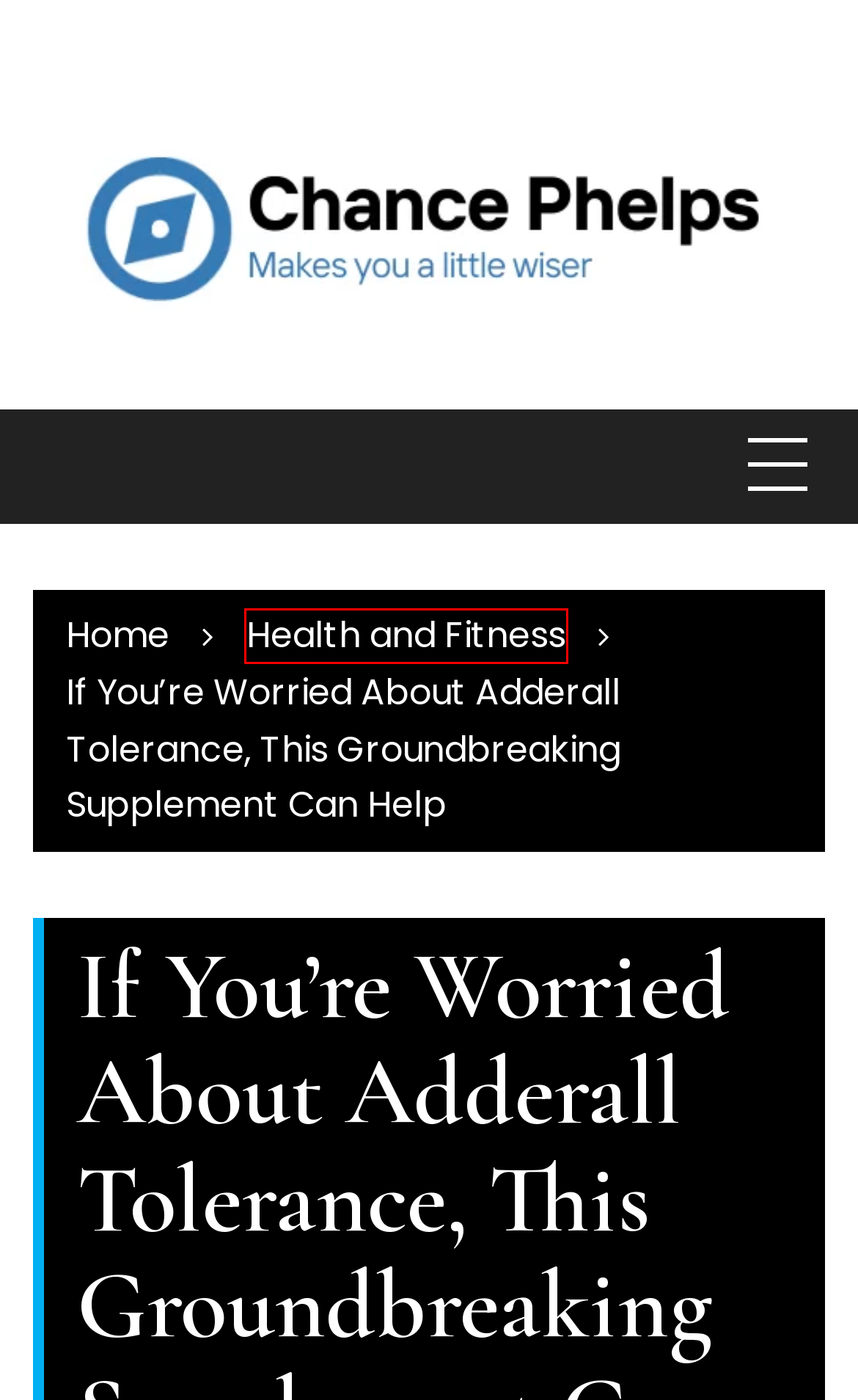Given a screenshot of a webpage with a red rectangle bounding box around a UI element, select the best matching webpage description for the new webpage that appears after clicking the highlighted element. The candidate descriptions are:
A. Health and Fitness - Chance Phelps
B. Chance Phelps - Makes you a little wiser
C. Automobiles - Chance Phelps
D. Real Estate - Chance Phelps
E. What Is SEO and How Can It Help My Website? - Chance Phelps
F. Software - Chance Phelps
G. Unlocking Pain Relief: Exploring Delta 8 Carts in Pain Management - Chance Phelps
H. Fashion & Beauty - Chance Phelps

A